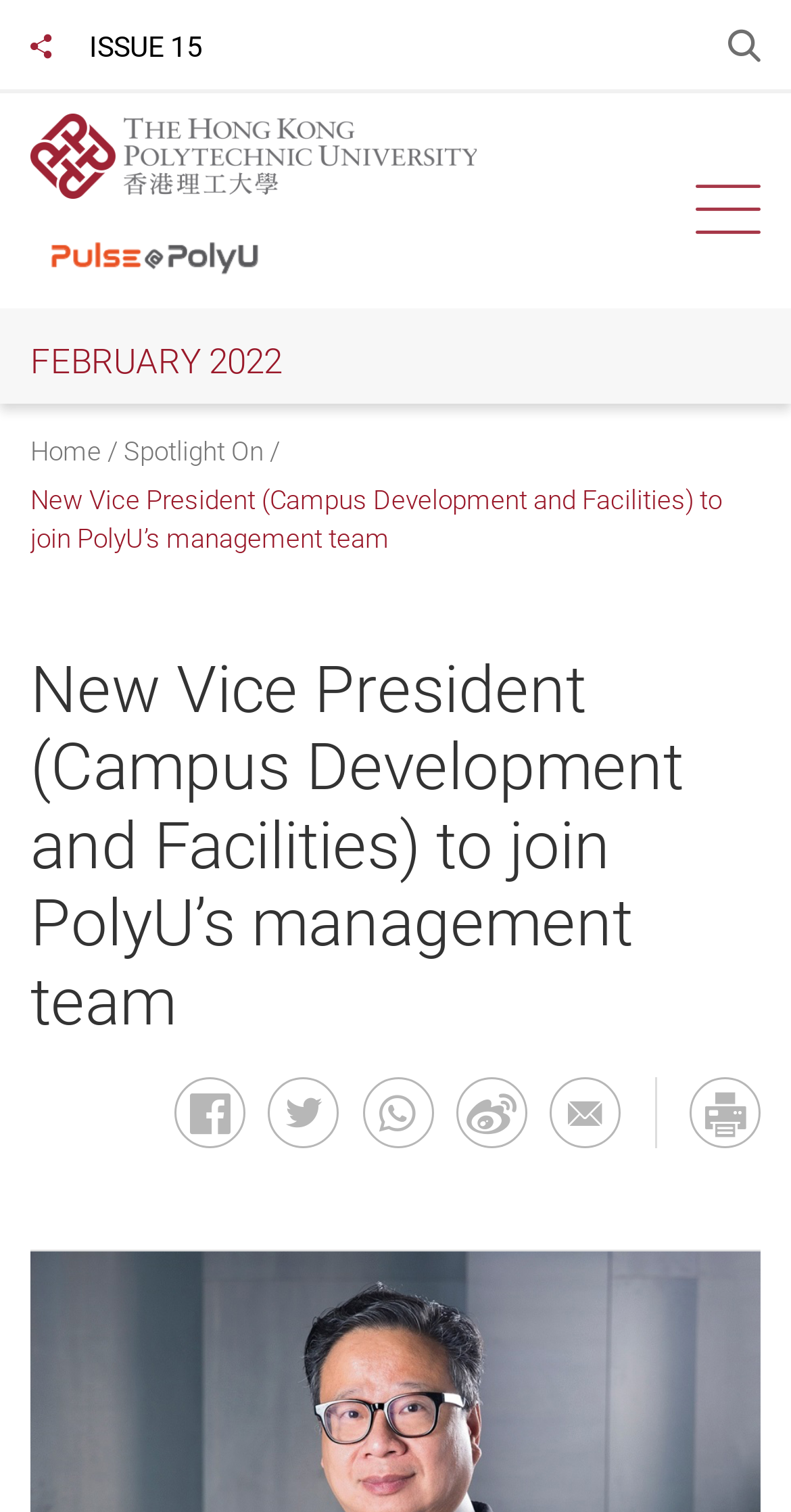Point out the bounding box coordinates of the section to click in order to follow this instruction: "Read the spotlight on article".

[0.156, 0.287, 0.333, 0.312]